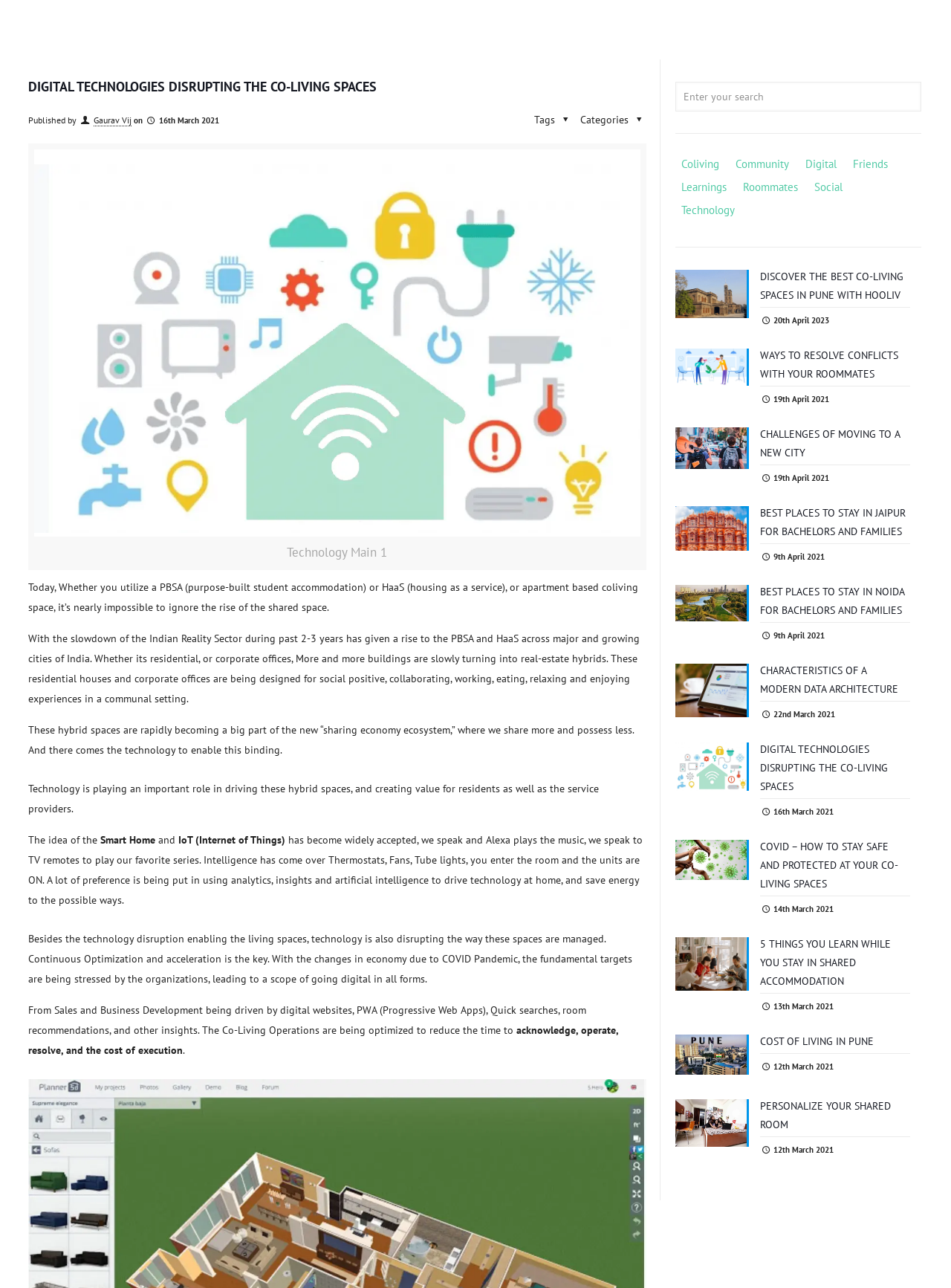Answer the question using only a single word or phrase: 
What is the topic of the article?

Technology disrupting co-living spaces